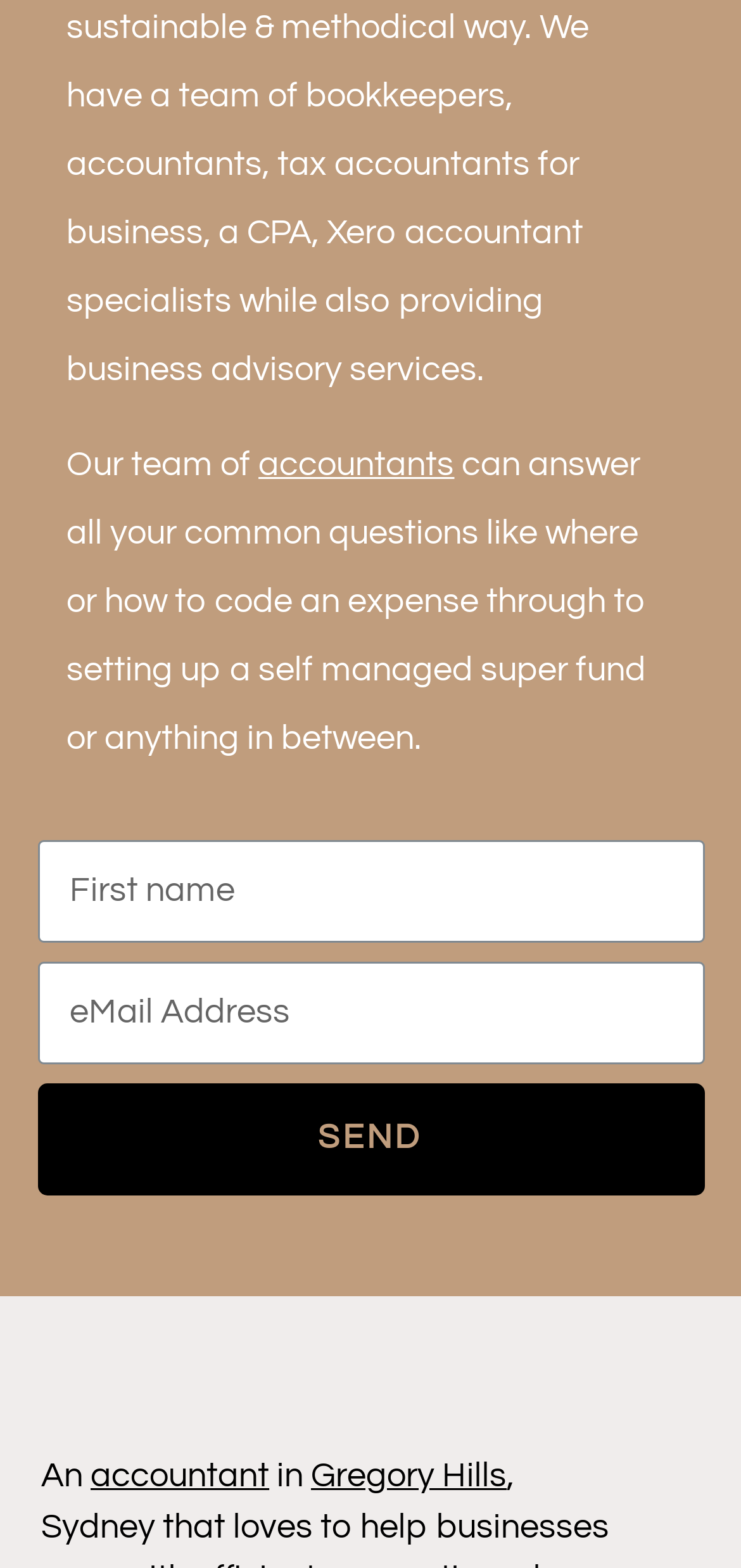What is the purpose of the textboxes on this webpage?
Please provide a comprehensive and detailed answer to the question.

The webpage has two textboxes labeled 'First name' and 'eMail Address' with a 'SEND' button below them. This suggests that the purpose of these textboxes is to input personal information, likely for contact or subscription purposes.